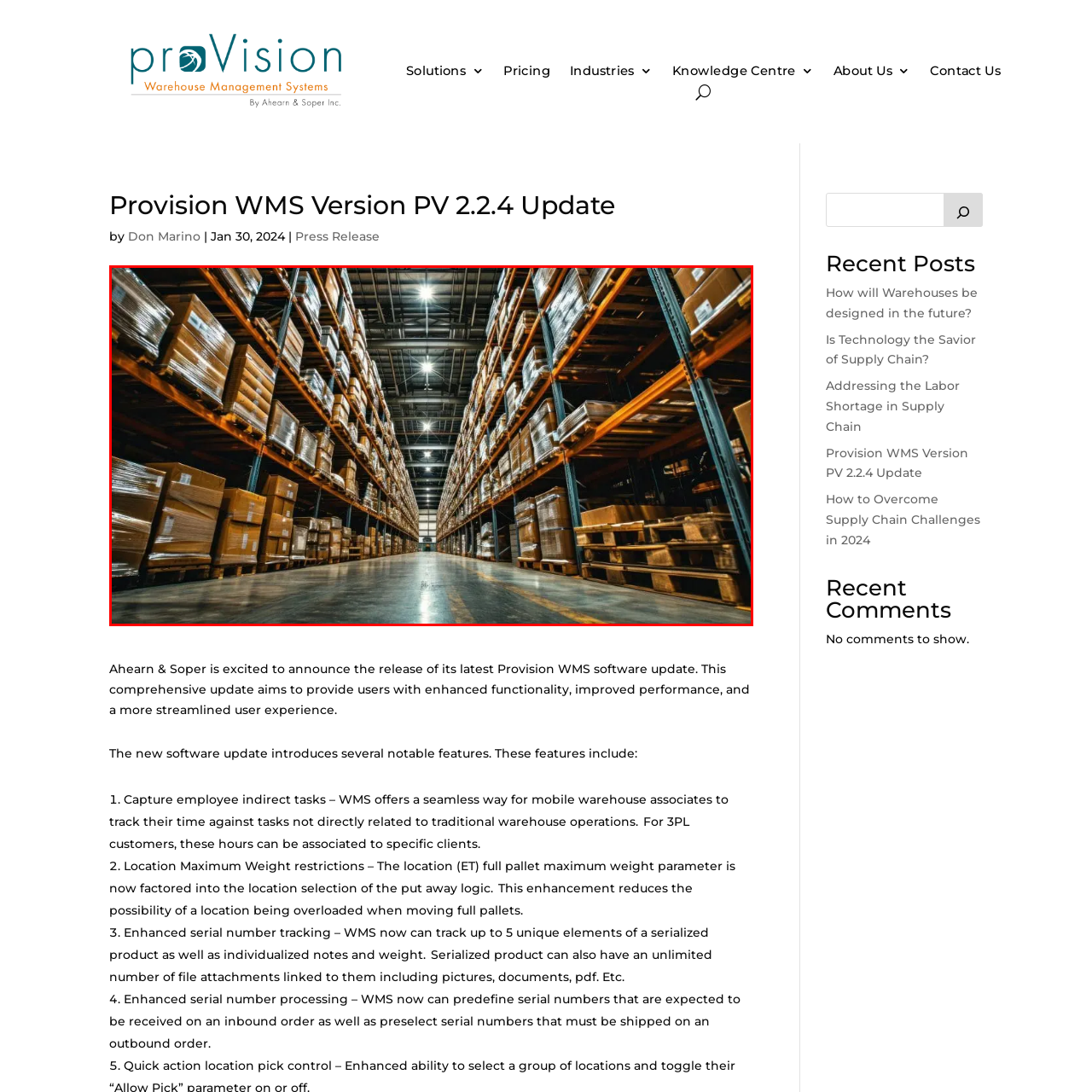What is the purpose of the bright overhead lights?
View the image contained within the red box and provide a one-word or short-phrase answer to the question.

To enhance visibility